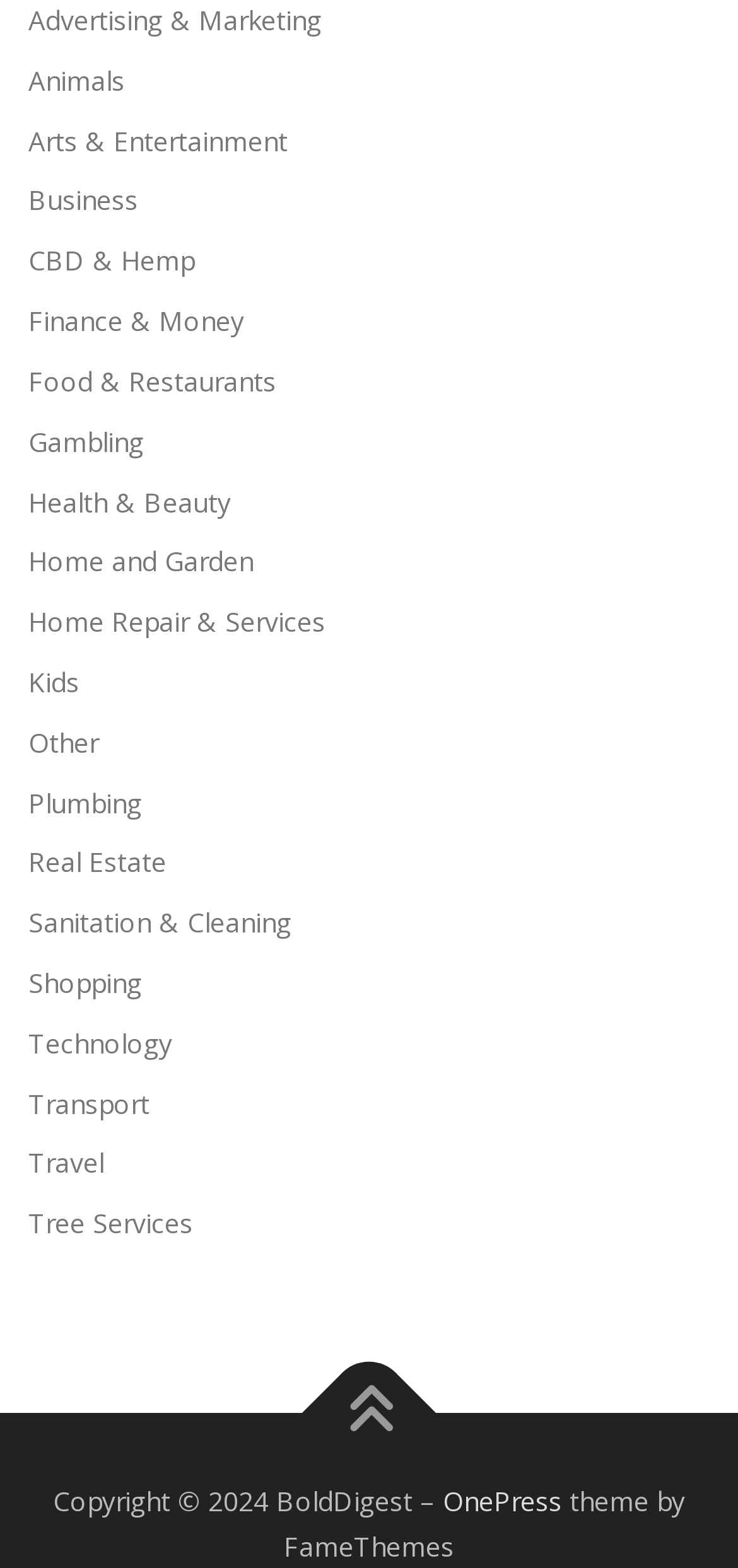Please find the bounding box for the following UI element description. Provide the coordinates in (top-left x, top-left y, bottom-right x, bottom-right y) format, with values between 0 and 1: Home and Garden

[0.038, 0.347, 0.344, 0.37]